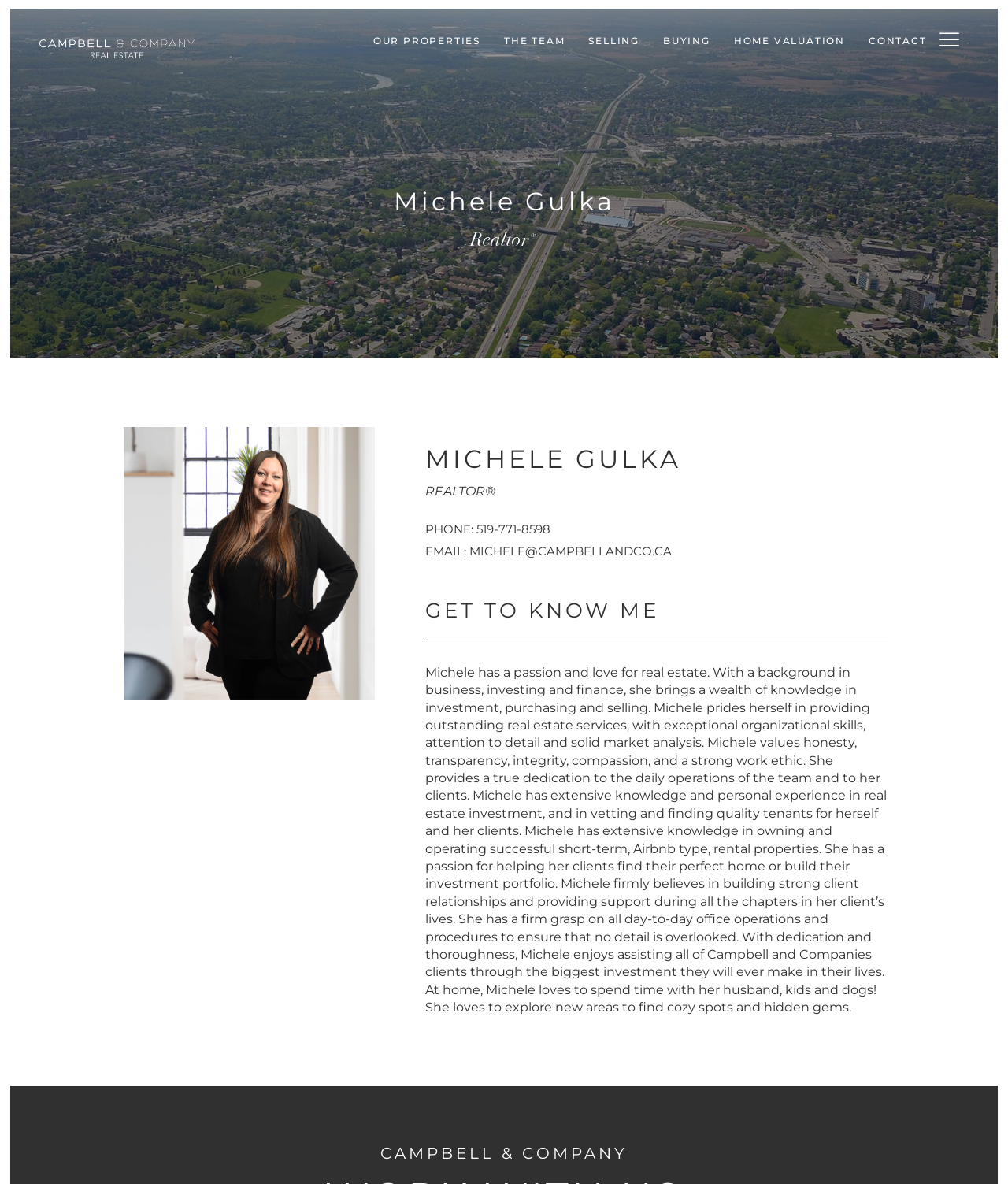Given the description of a UI element: "Home Valuation", identify the bounding box coordinates of the matching element in the webpage screenshot.

[0.728, 0.027, 0.838, 0.042]